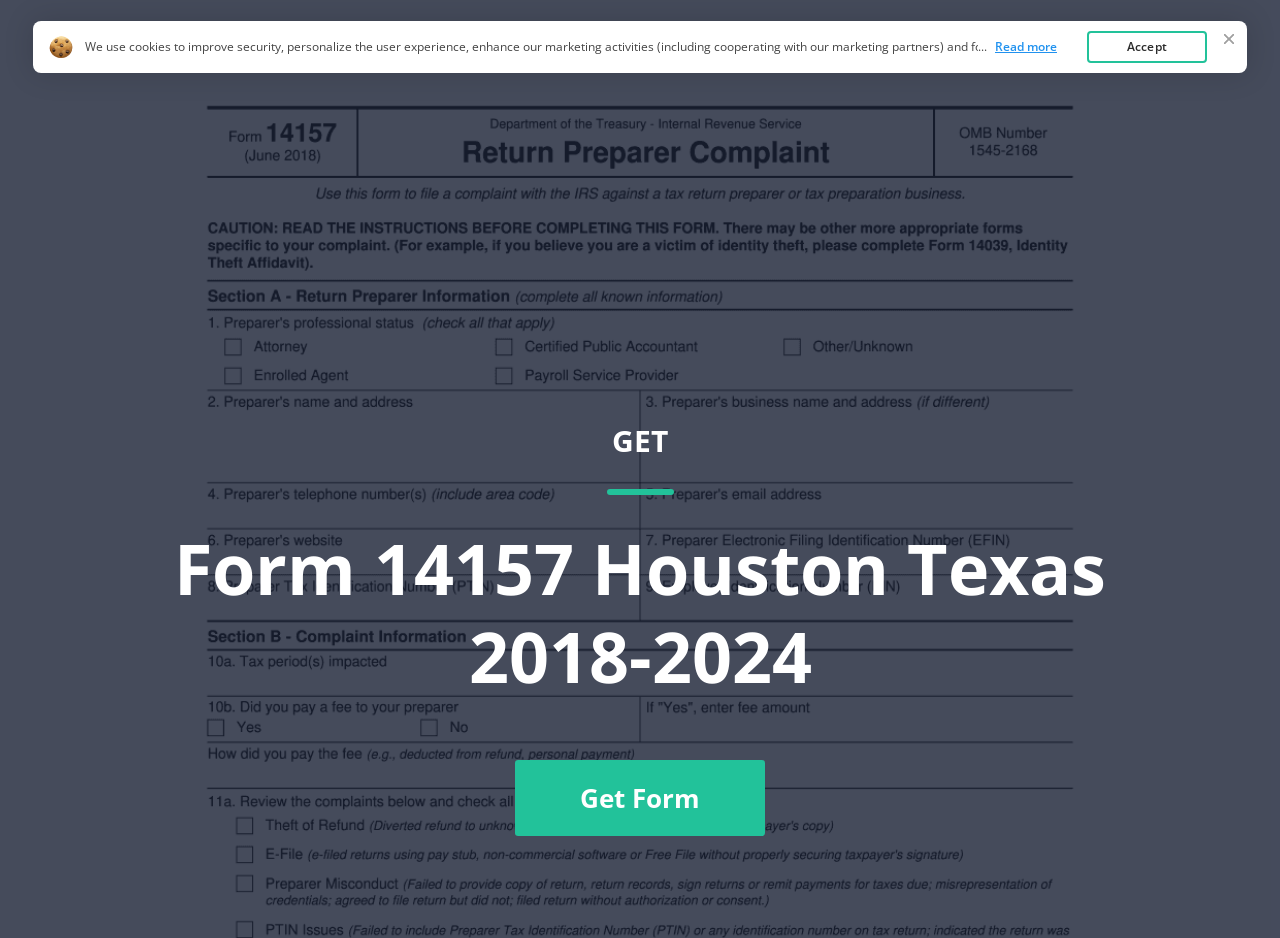Please determine the bounding box coordinates for the element with the description: "Get Form".

[0.402, 0.811, 0.598, 0.892]